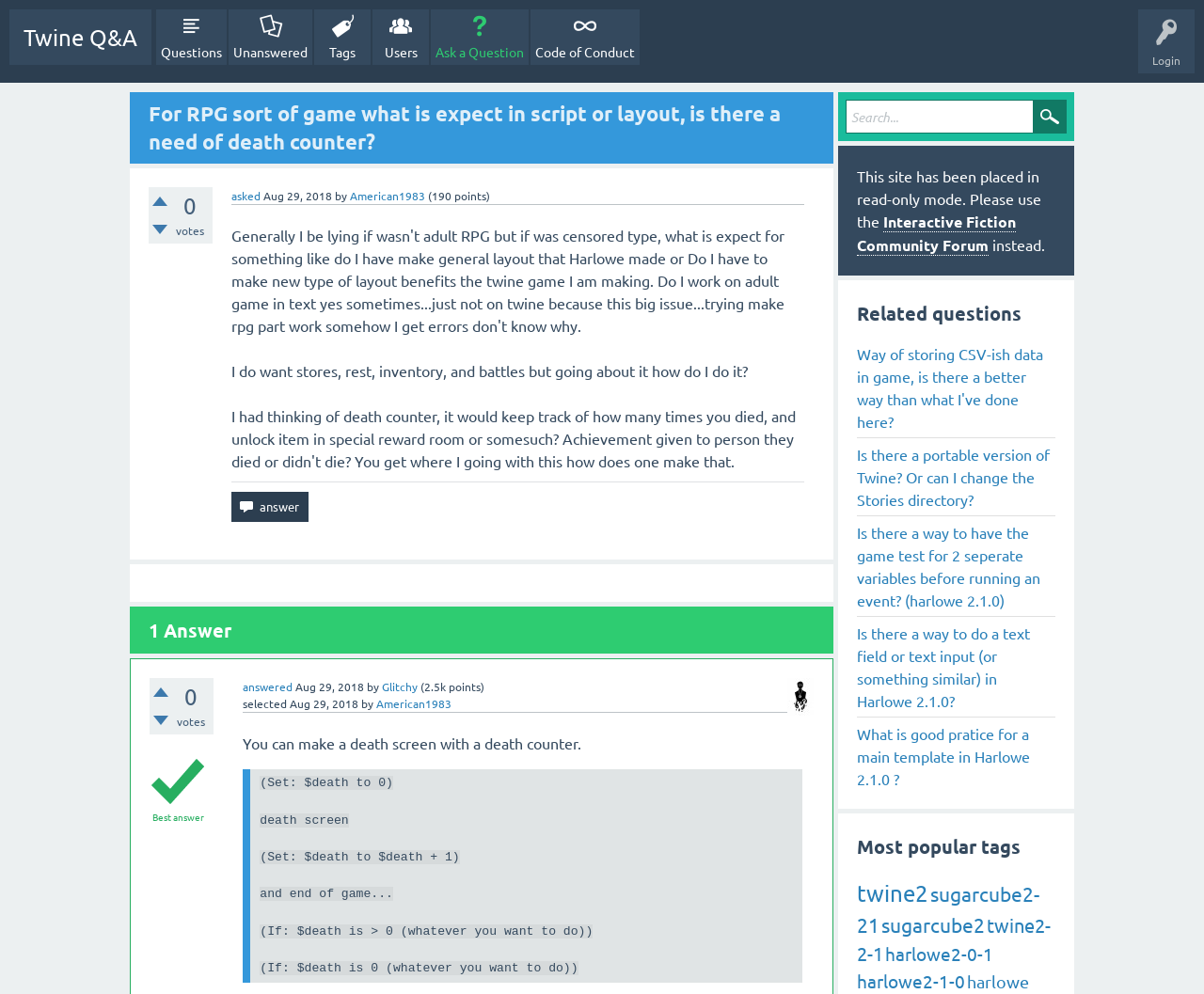Locate the bounding box coordinates of the area where you should click to accomplish the instruction: "Click on the 'Ask a Question' button".

[0.358, 0.009, 0.439, 0.065]